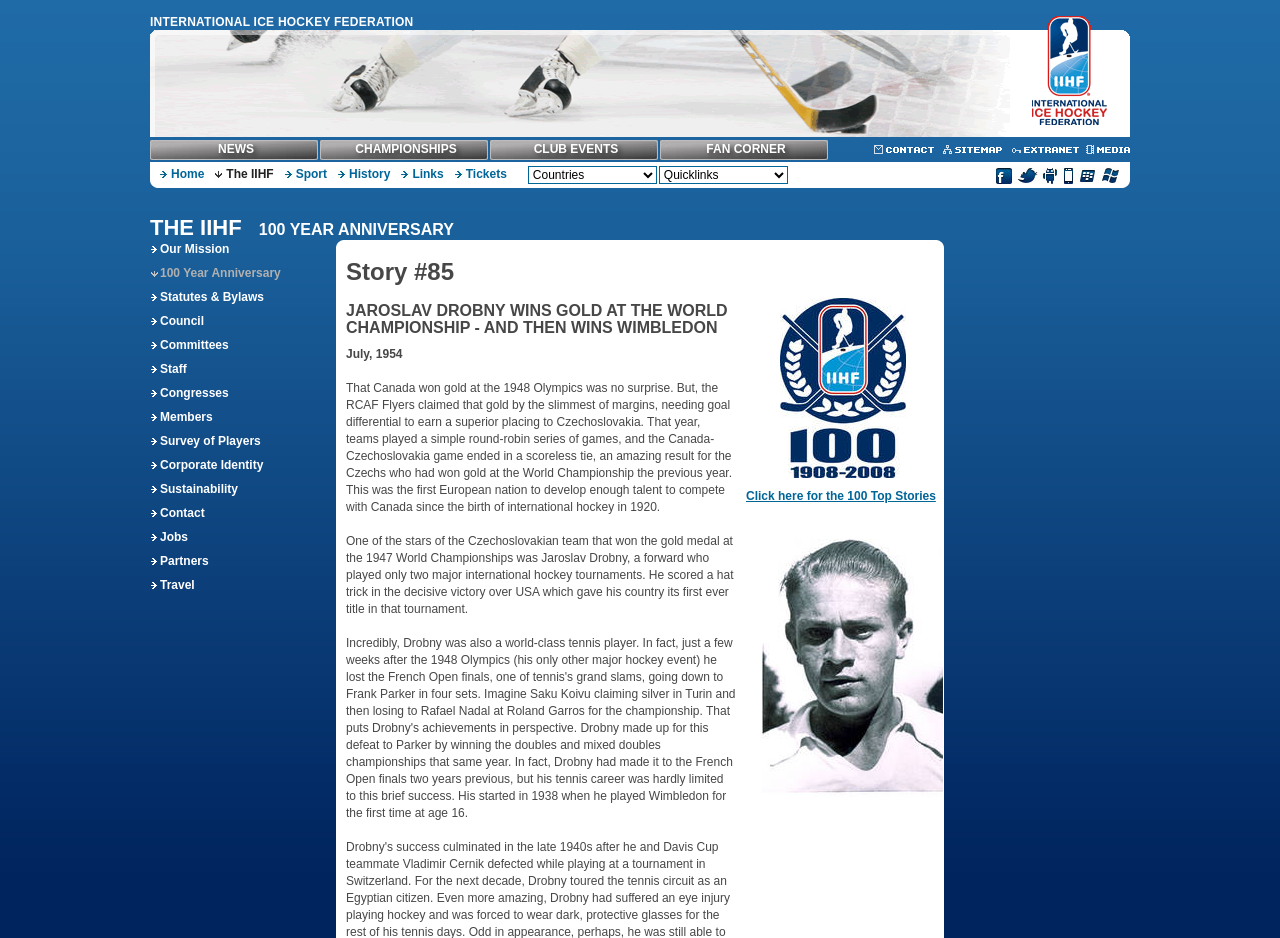Based on the element description Our Mission, identify the bounding box of the UI element in the given webpage screenshot. The coordinates should be in the format (top-left x, top-left y, bottom-right x, bottom-right y) and must be between 0 and 1.

[0.125, 0.258, 0.179, 0.273]